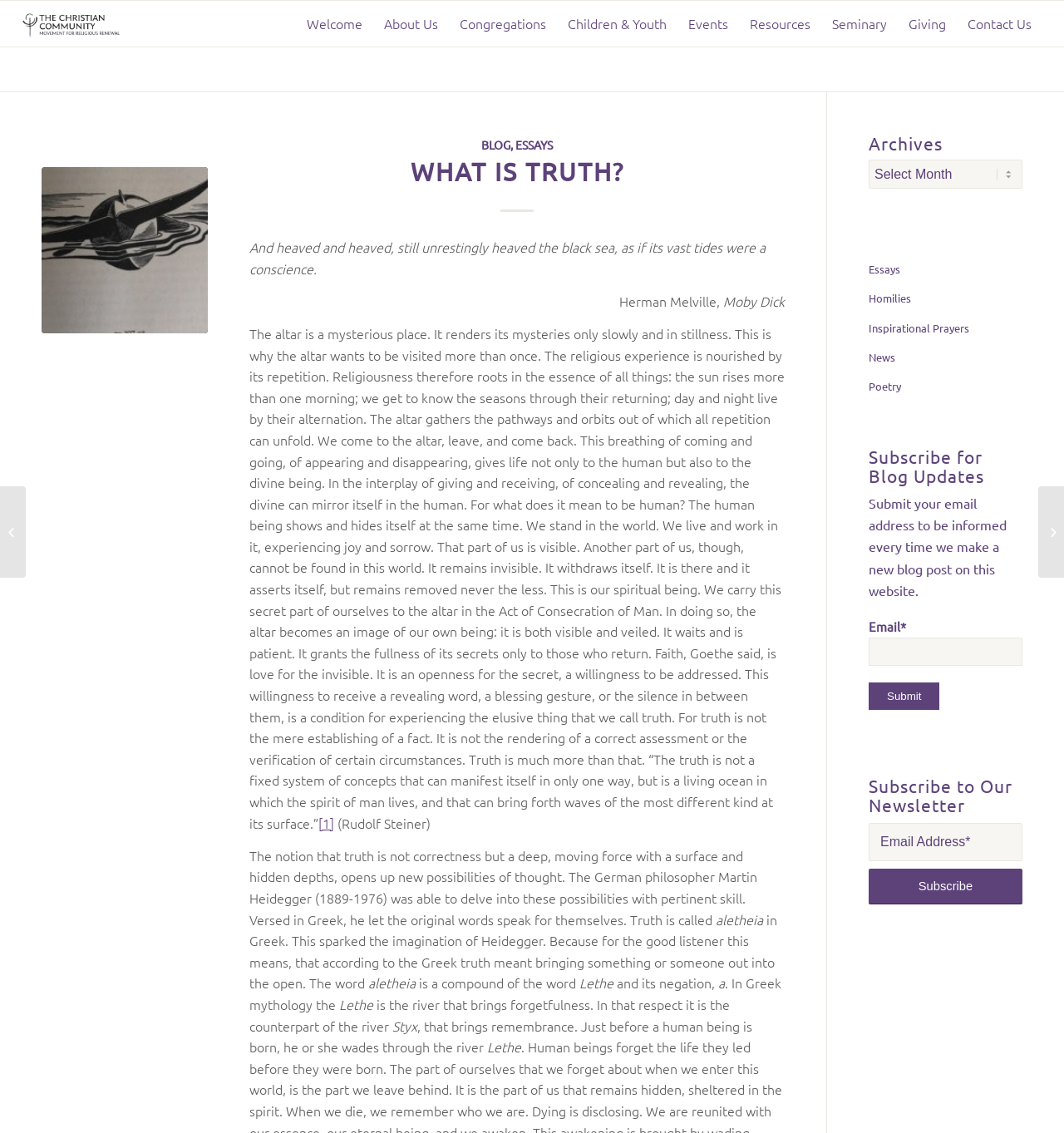Indicate the bounding box coordinates of the clickable region to achieve the following instruction: "Click the 'Email' link."

None